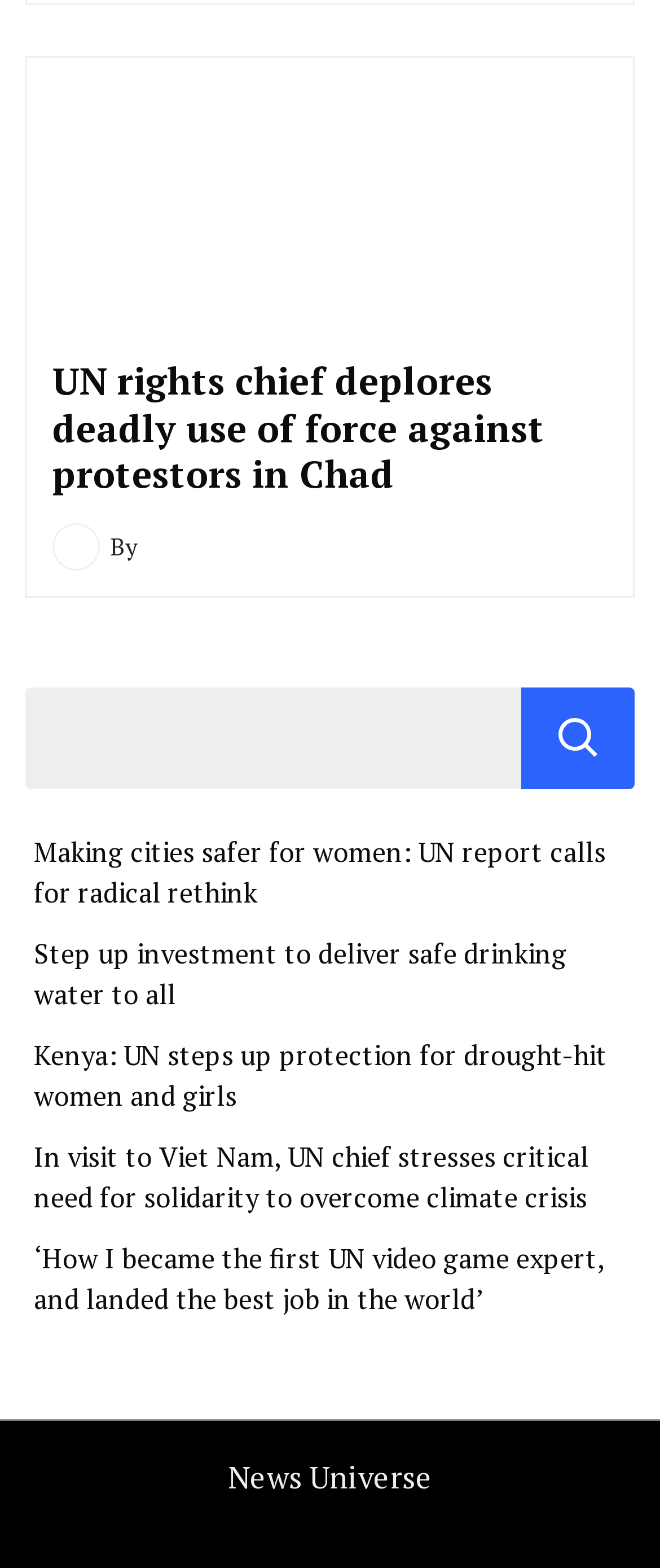What is the text of the link at the bottom of the webpage?
Please provide a single word or phrase as your answer based on the screenshot.

News Universe